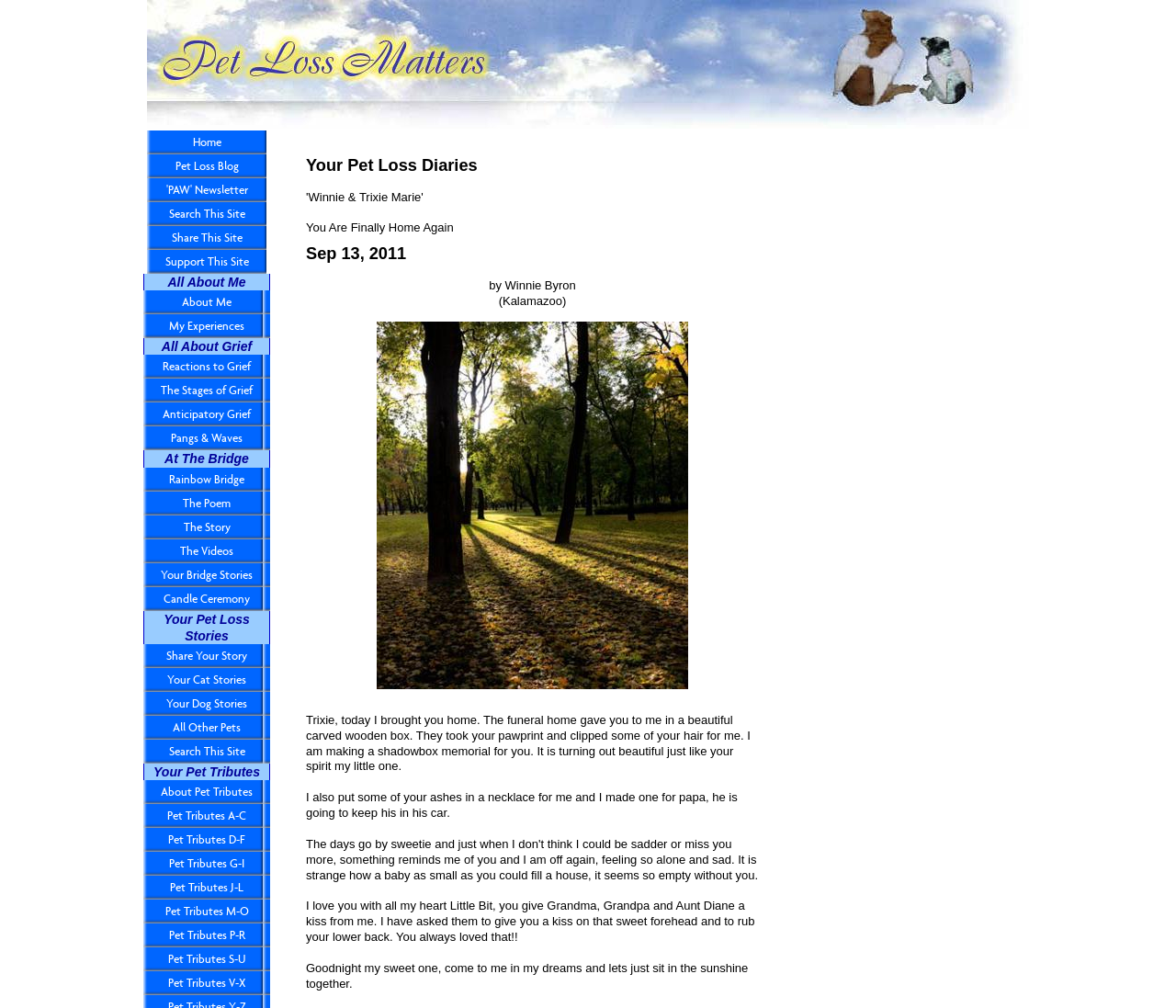Give a one-word or one-phrase response to the question:
How many categories are there under 'Your Pet Loss Stories'?

4